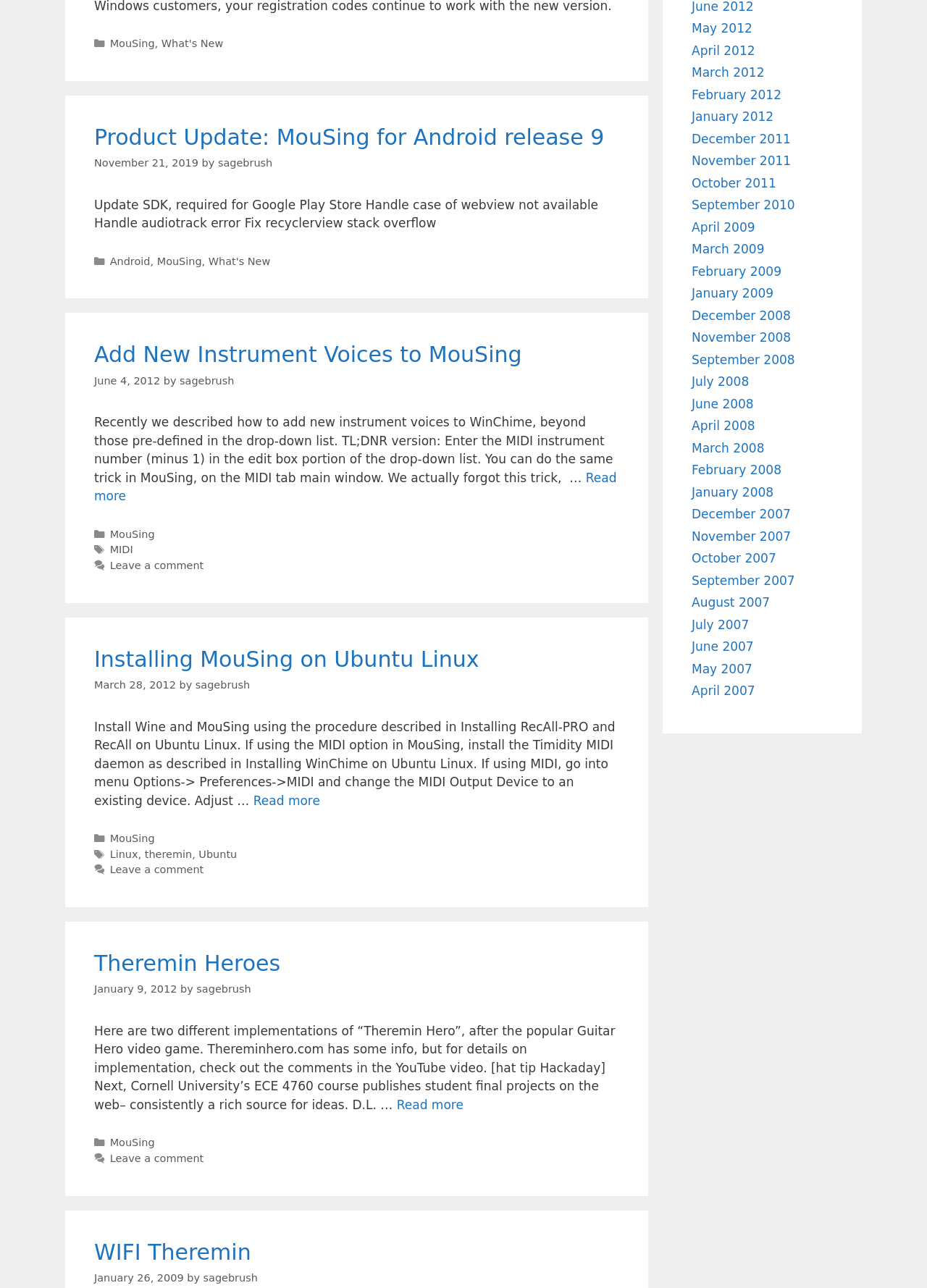Please find the bounding box for the UI element described by: "January 2012".

[0.746, 0.085, 0.834, 0.096]